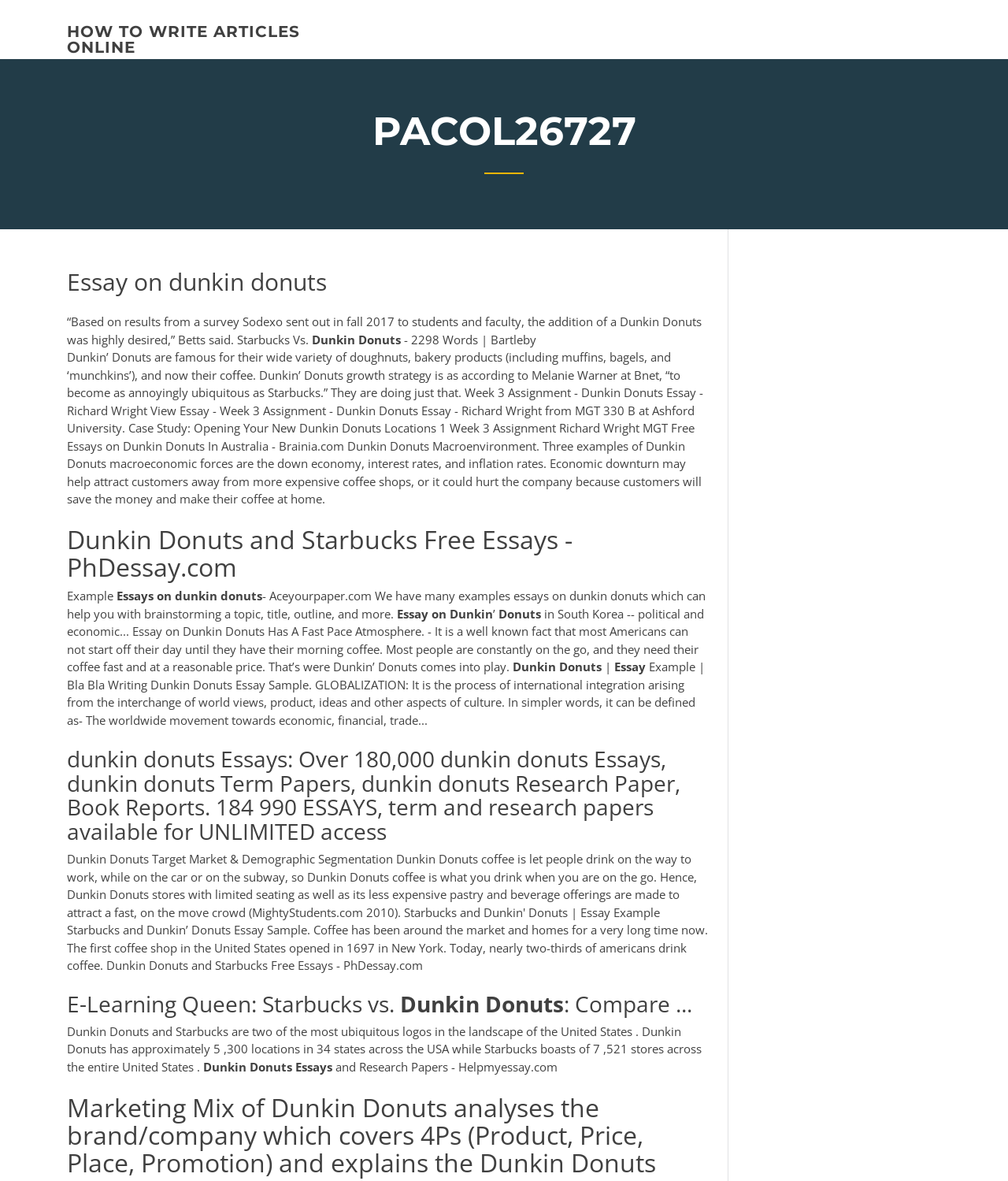Please predict the bounding box coordinates (top-left x, top-left y, bottom-right x, bottom-right y) for the UI element in the screenshot that fits the description: how to write articles online

[0.066, 0.019, 0.298, 0.048]